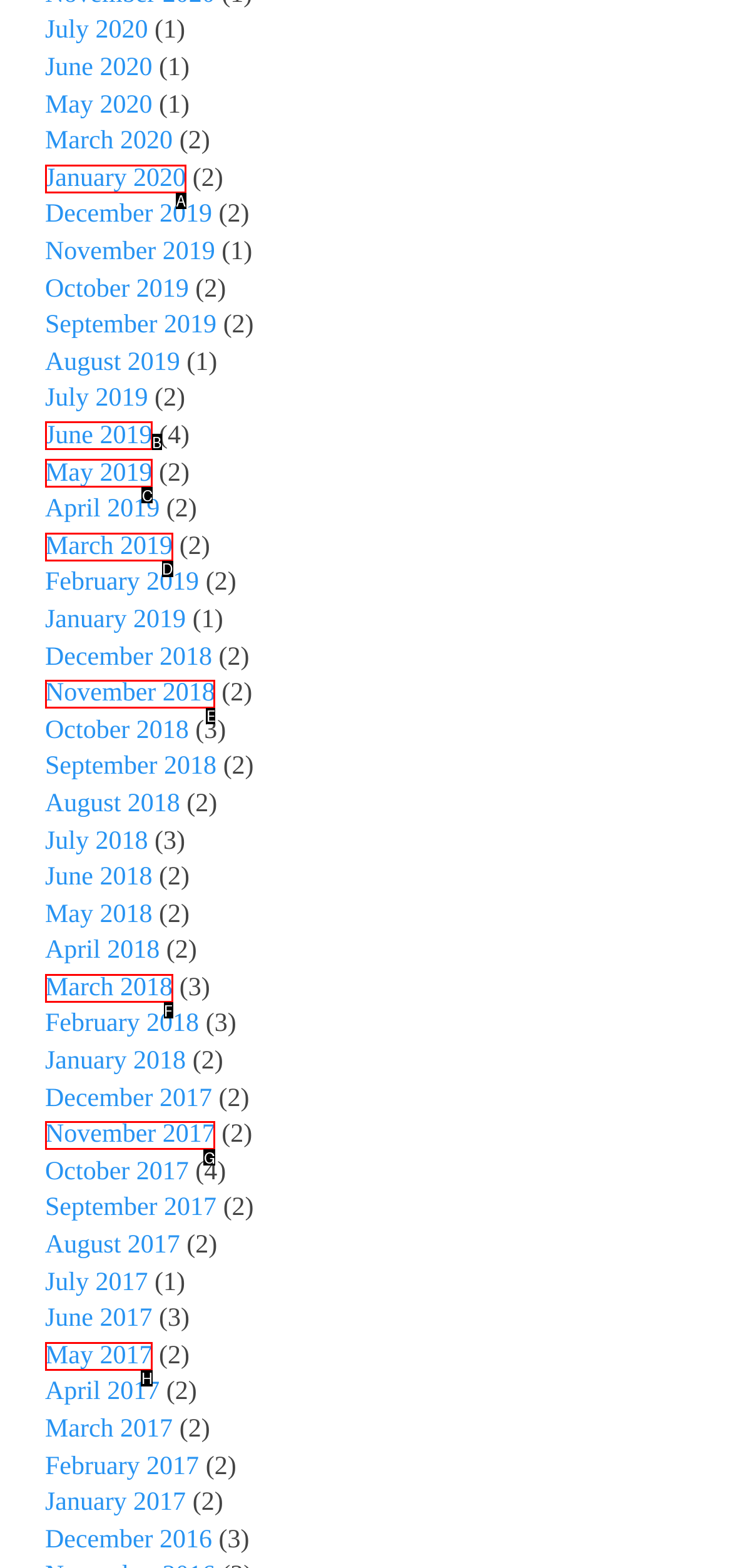Select the appropriate HTML element that needs to be clicked to execute the following task: View June 2019. Respond with the letter of the option.

B